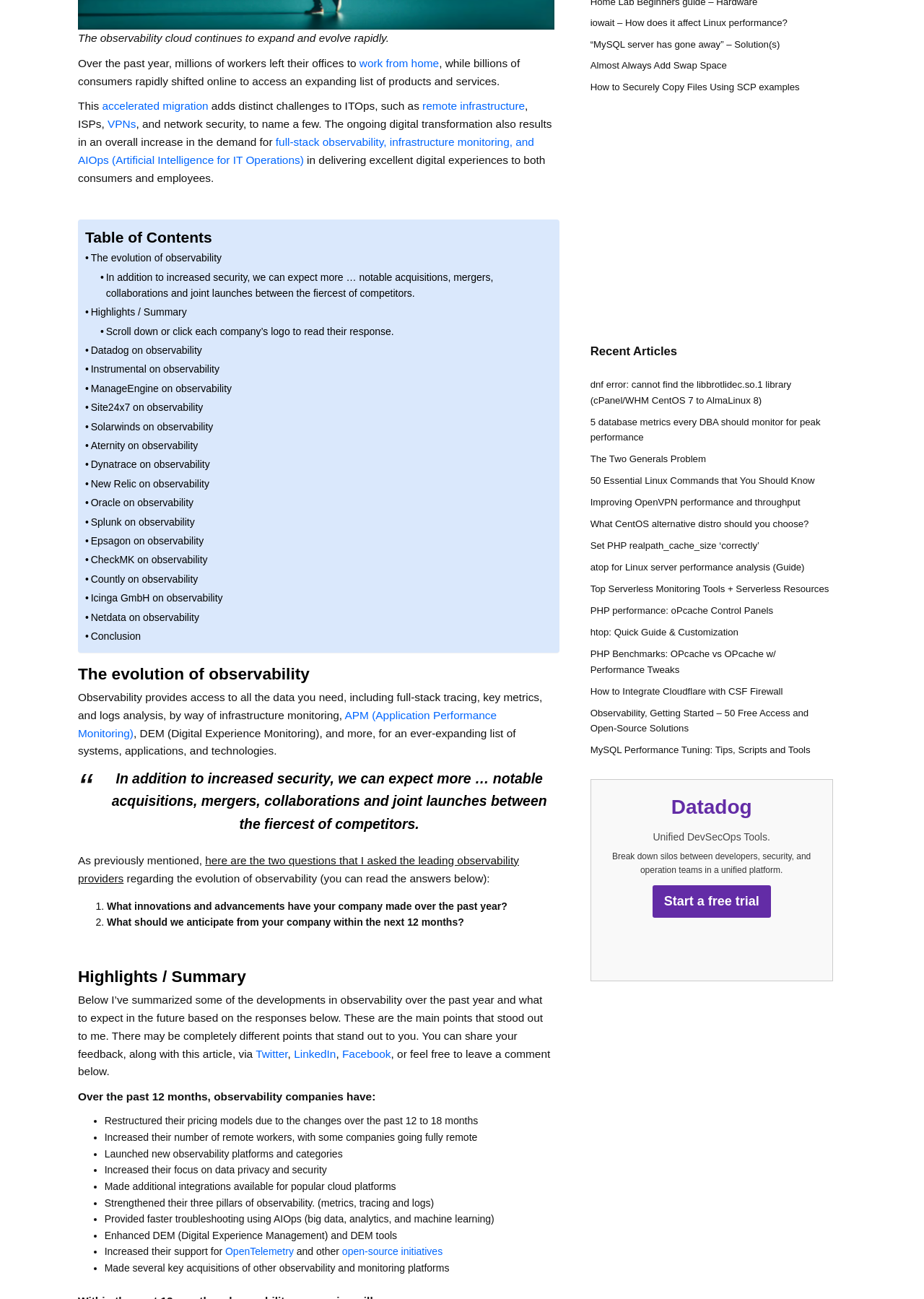Locate the bounding box coordinates of the UI element described by: "PHP performance: oPcache Control Panels". The bounding box coordinates should consist of four float numbers between 0 and 1, i.e., [left, top, right, bottom].

[0.639, 0.466, 0.837, 0.474]